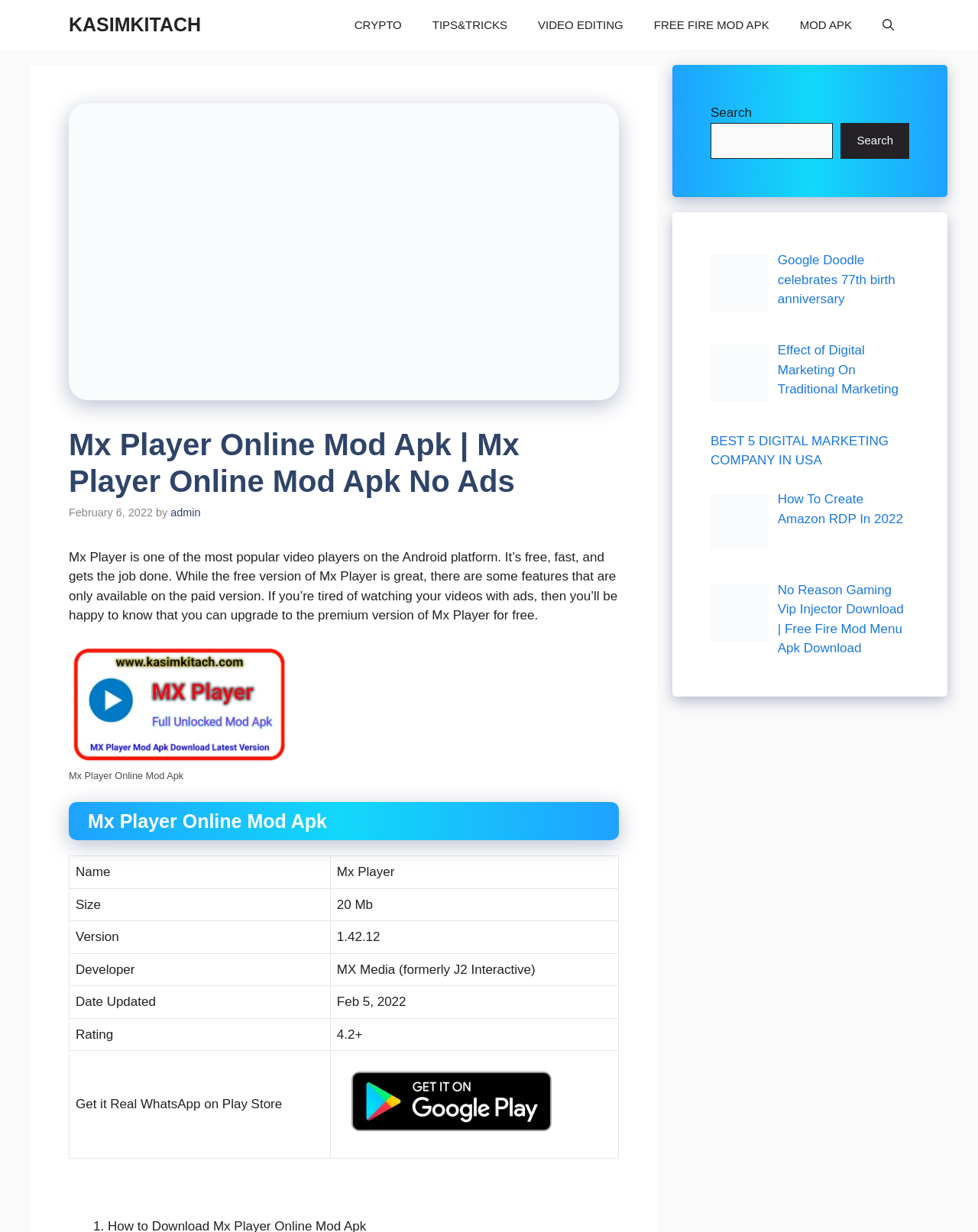Use the details in the image to answer the question thoroughly: 
Who is the developer of Mx Player?

The table on the webpage provides information about the Mx Player, and the row with the 'Developer' column has a value of 'MX Media (formerly J2 Interactive)'.